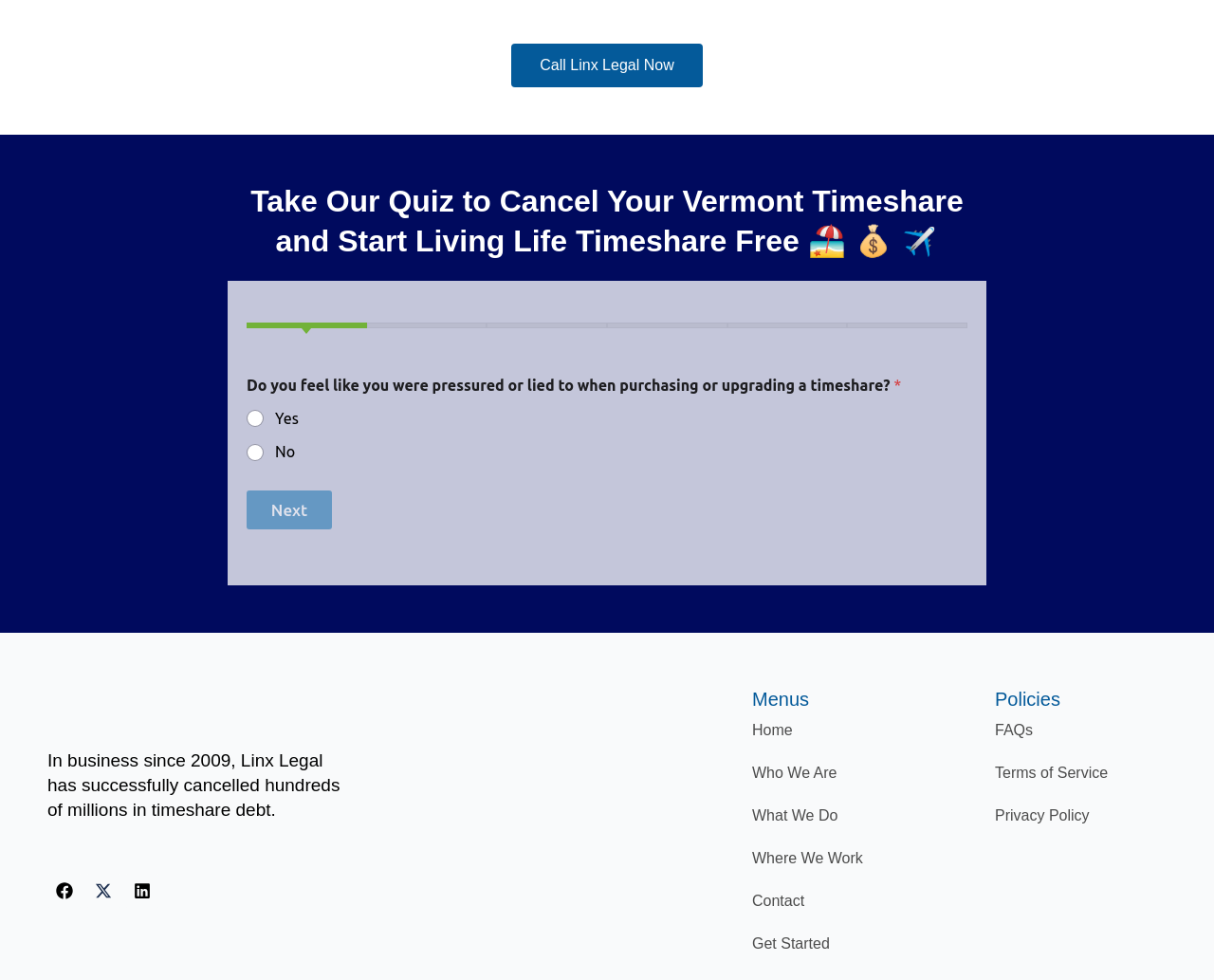Please identify the bounding box coordinates of the area I need to click to accomplish the following instruction: "Go to the 'Home' page".

[0.608, 0.723, 0.792, 0.767]